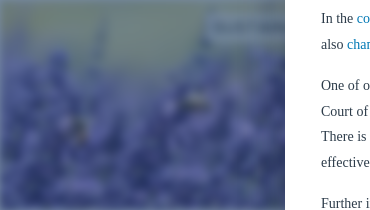What is the context of the article?
Answer the question with a single word or phrase by looking at the picture.

Sustainable development